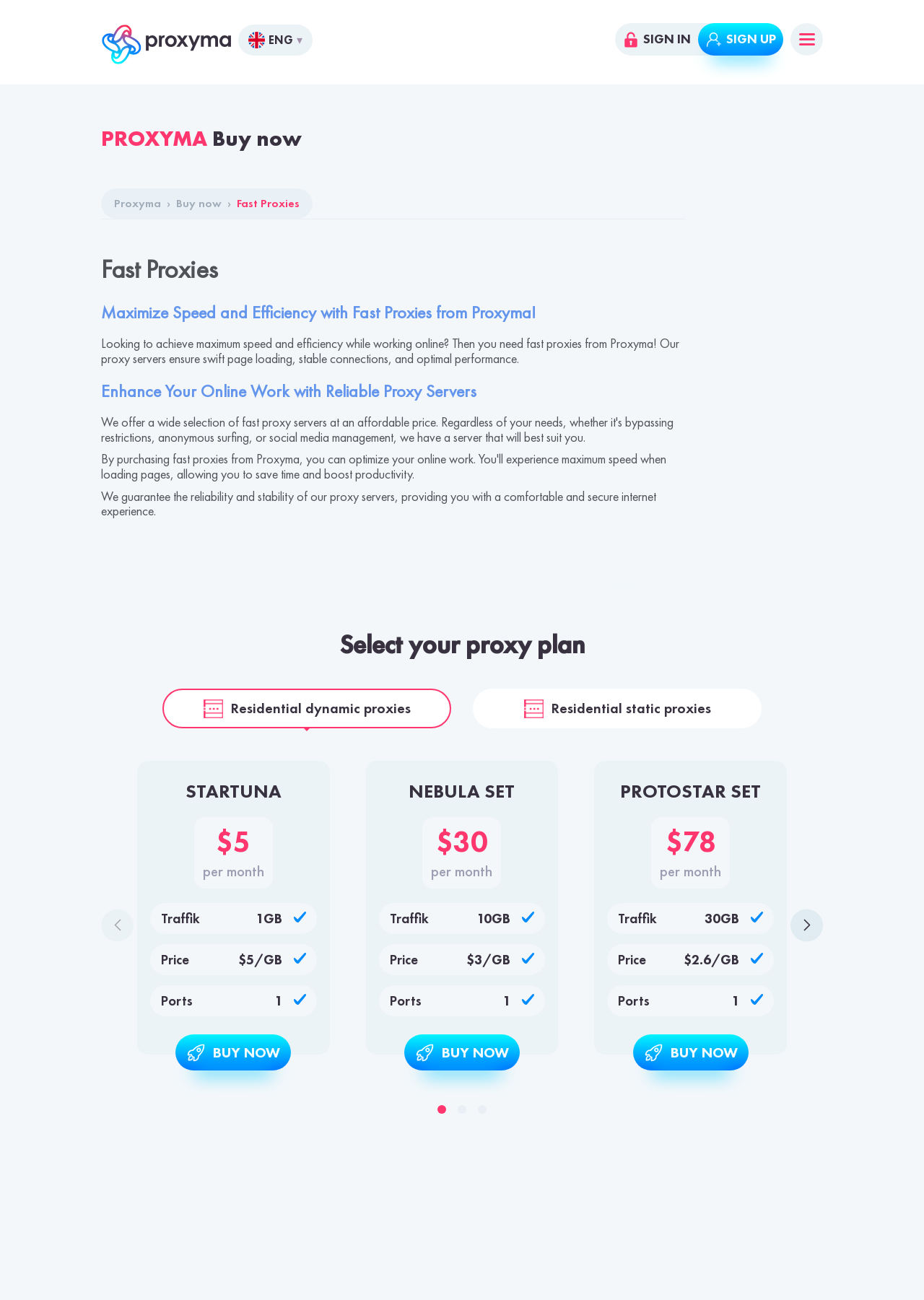Extract the bounding box coordinates of the UI element described: "parent_node: STARTUNA aria-label="Next slide"". Provide the coordinates in the format [left, top, right, bottom] with values ranging from 0 to 1.

[0.855, 0.699, 0.891, 0.724]